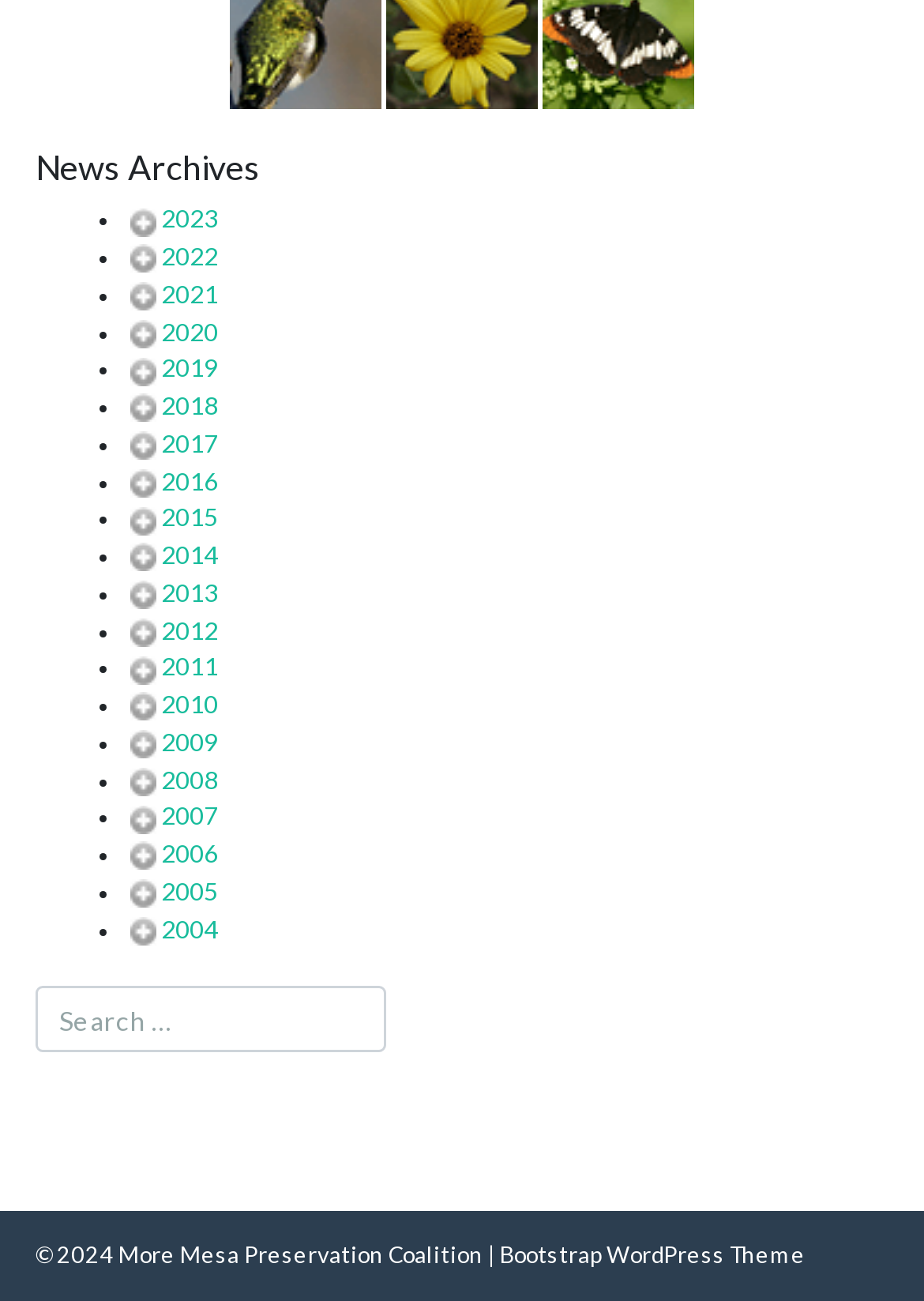What is the theme of the webpage?
Please look at the screenshot and answer in one word or a short phrase.

Bootstrap WordPress Theme